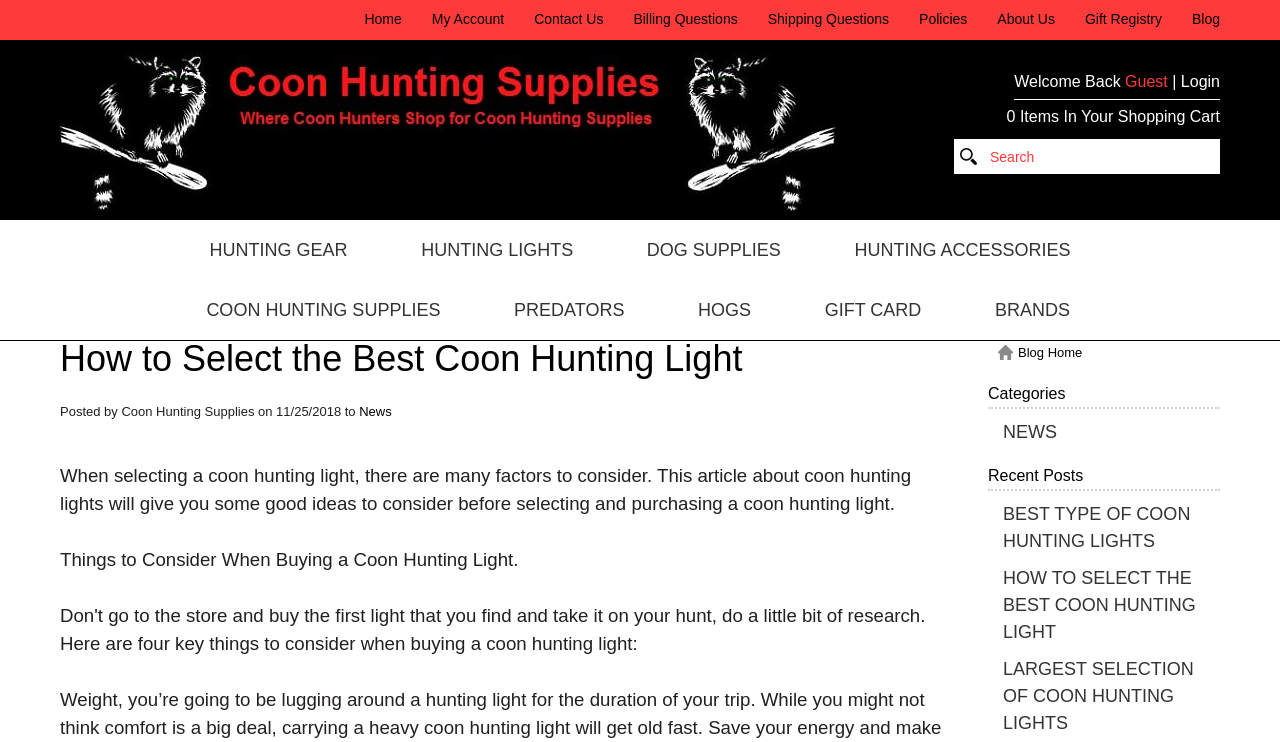Identify and provide the main heading of the webpage.

How to Select the Best Coon Hunting Light